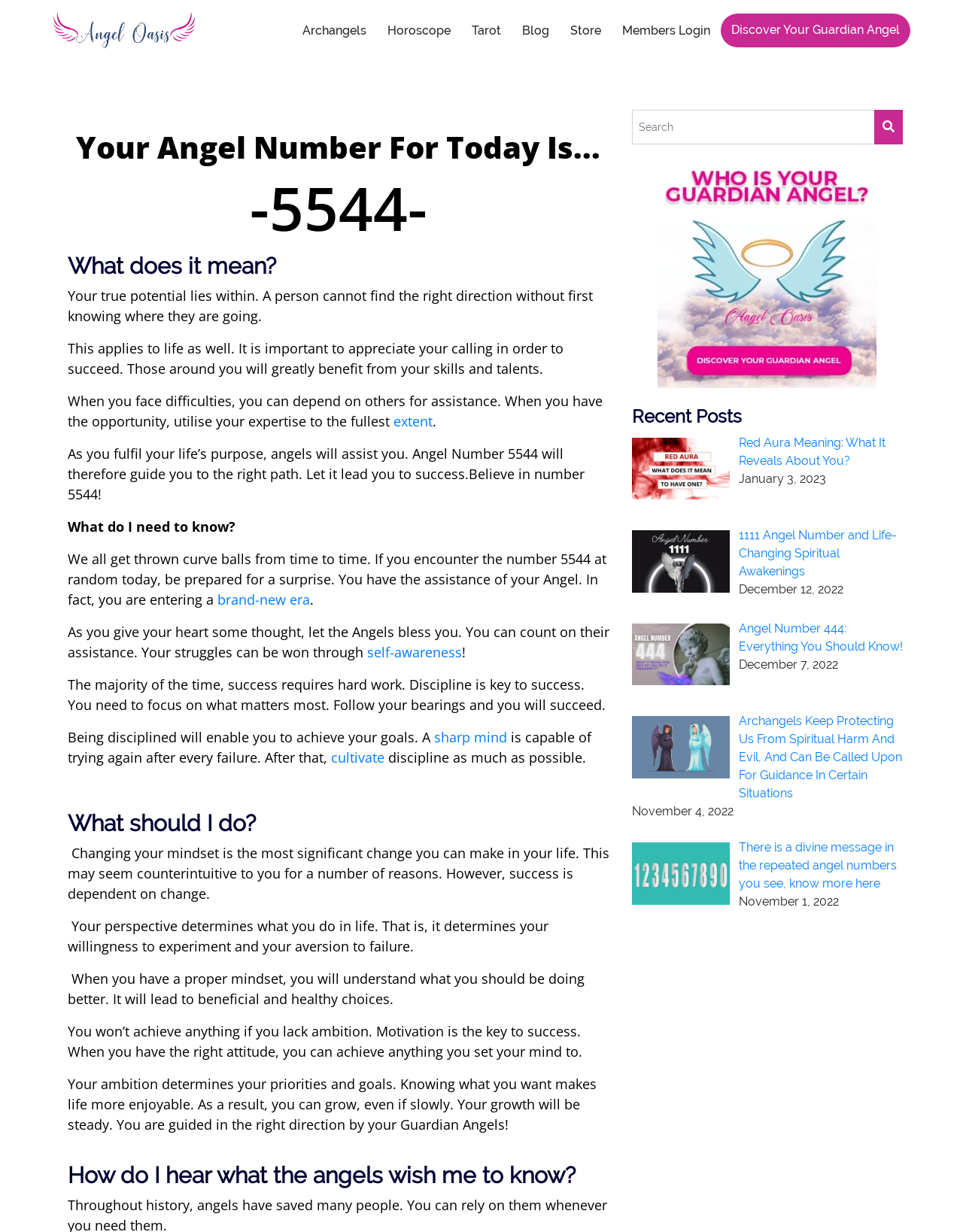What is the purpose of Angel Number 5544? From the image, respond with a single word or brief phrase.

Guide to success